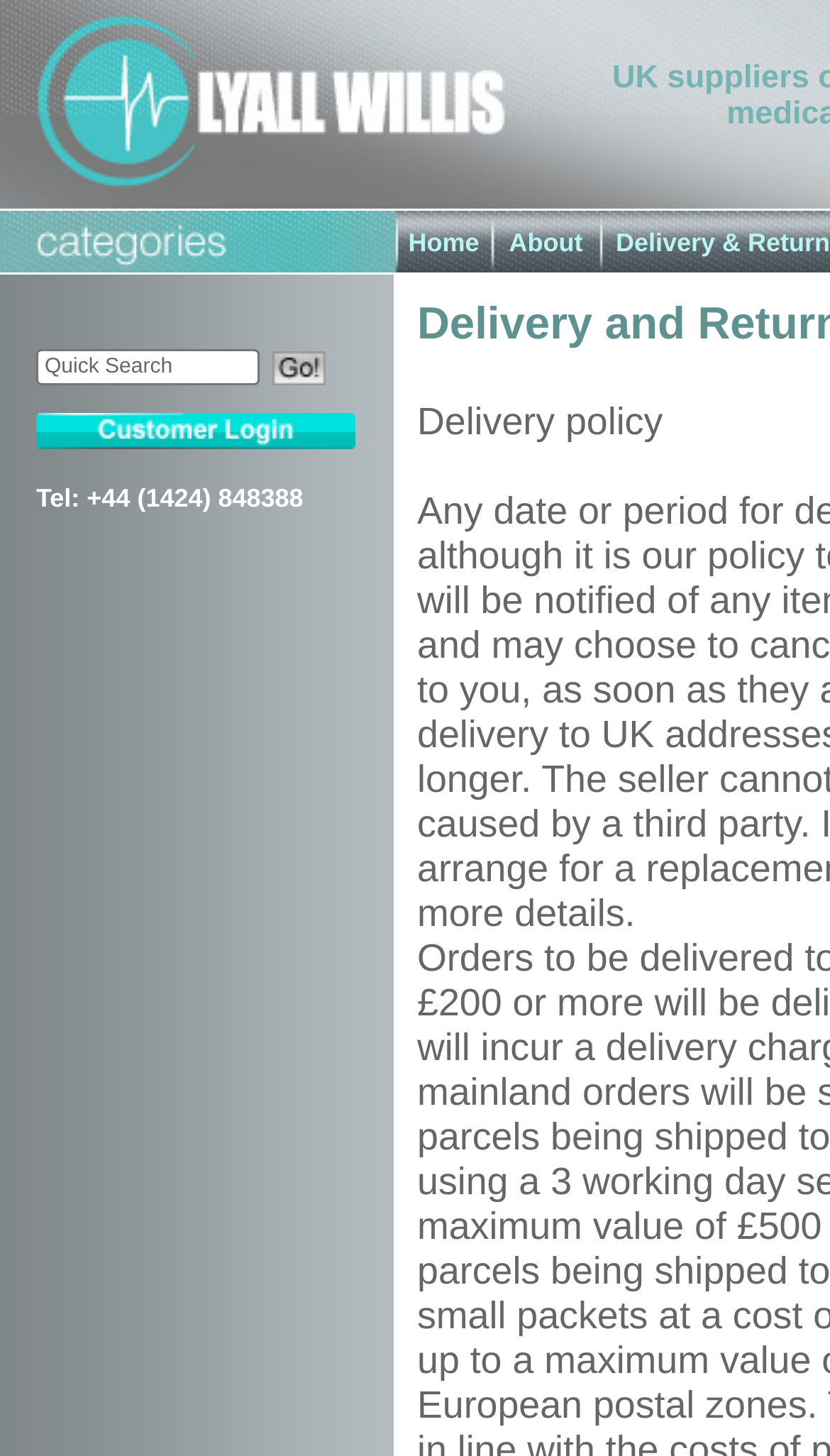Find and extract the text of the primary heading on the webpage.

UK suppliers of surgical instruments, surgical equipment,
medical diagnostic equipment and devices